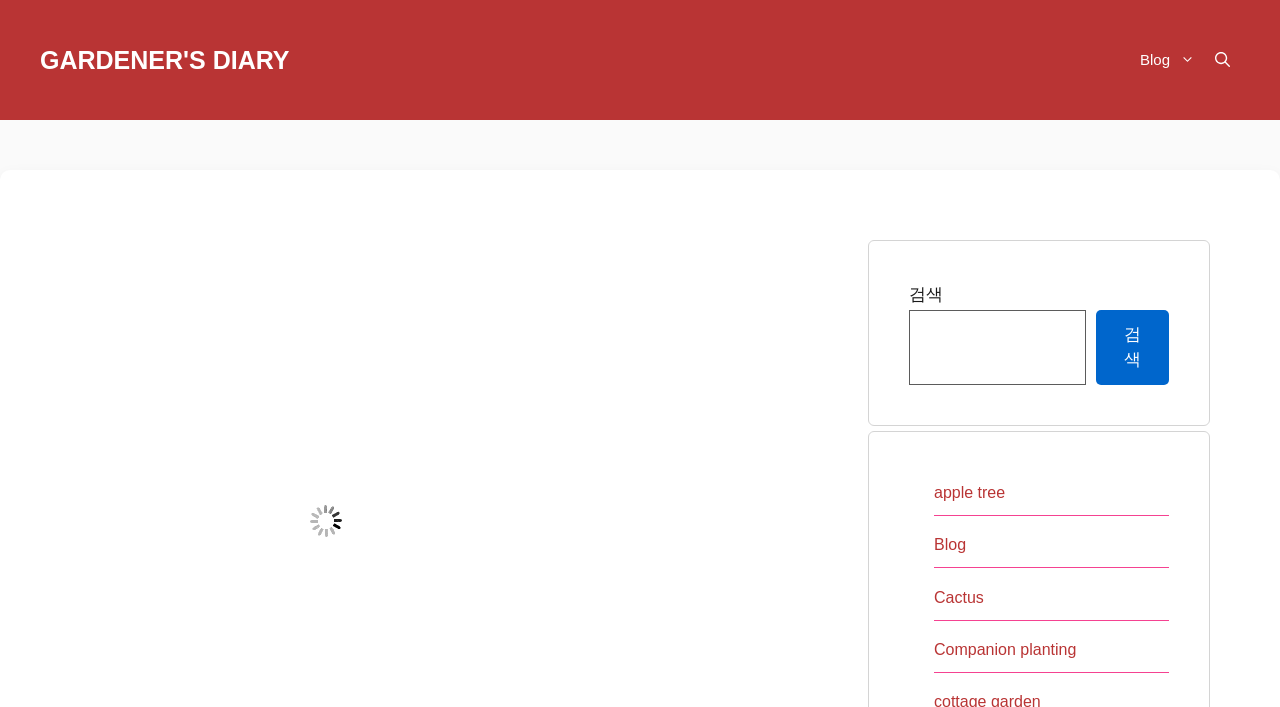What are some topics related to gardening on this website?
From the details in the image, answer the question comprehensively.

I found these topics by examining the links in the complementary section of the webpage, which lists several topics related to gardening, including 'apple tree', 'Cactus', and 'Companion planting'.